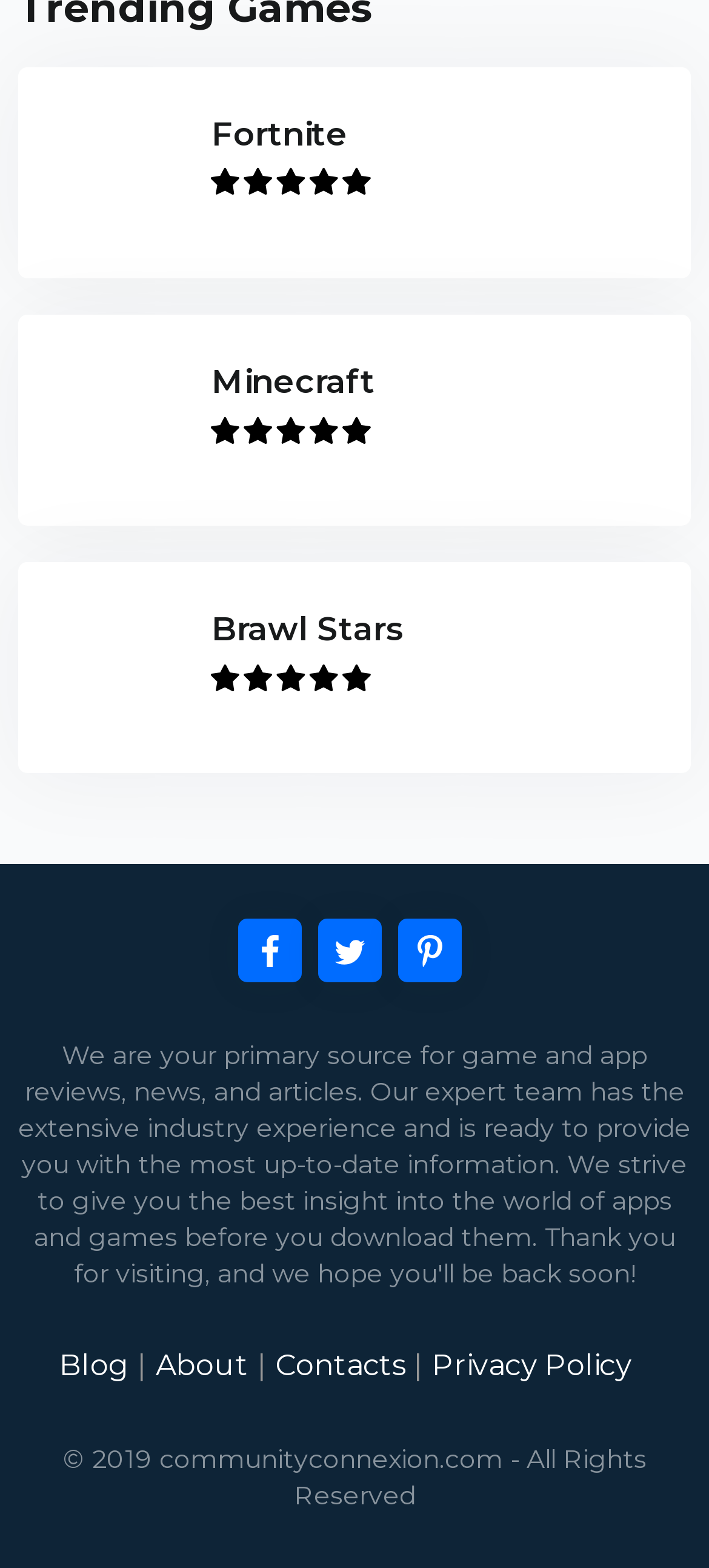How many links are there in the footer section?
Using the picture, provide a one-word or short phrase answer.

4